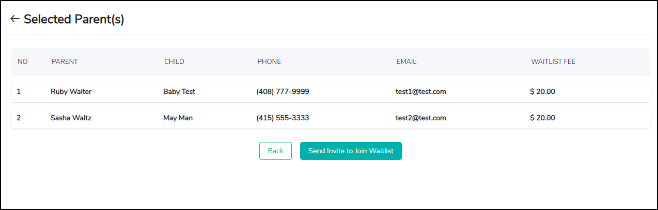What is the waitlist fee for May Man's parent?
Provide a well-explained and detailed answer to the question.

I examined the table and found the second entry, which shows Sasha Waltz as the parent of May Man. The corresponding waitlist fee is $20.00.